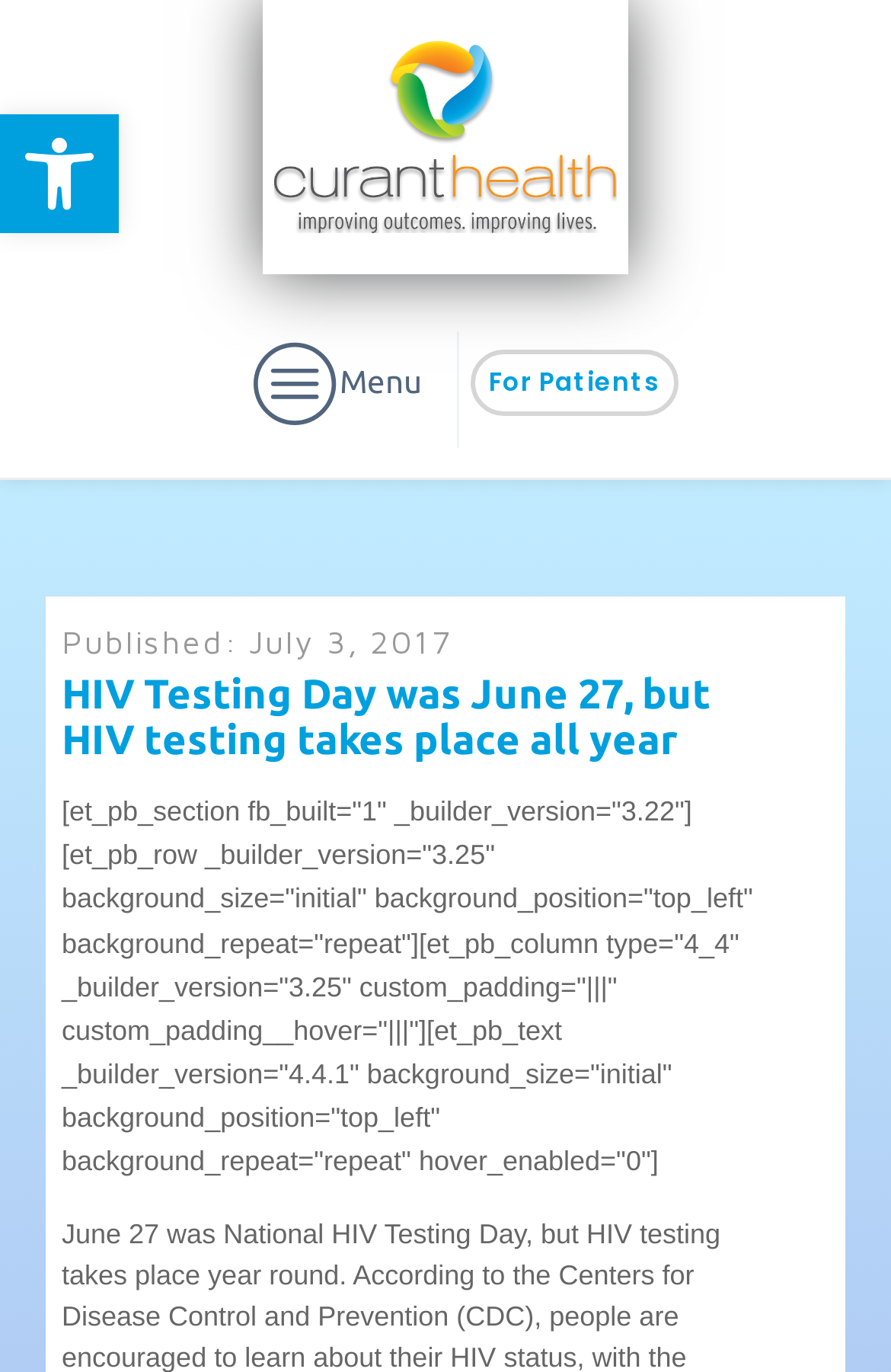Provide a comprehensive caption for the webpage.

The webpage is about HIV testing, with a focus on National HIV Testing Day, which was on June 27. At the top left corner, there is a button to open the toolbar accessibility tools, accompanied by a small image with the same name. 

Below the button, there is a horizontal navigation menu with a link to the homepage and a link to "For Patients" on the right side. The menu is represented by a circular icon and the text "Menu" next to it. 

On the left side of the page, there is a section with a published date, "July 3, 2017", preceded by the label "Published:". 

The main content of the page is a heading that reads "HIV Testing Day was June 27, but HIV testing takes place all year". Below the heading, there is a block of text that appears to be the main article, although its content is not explicitly stated.